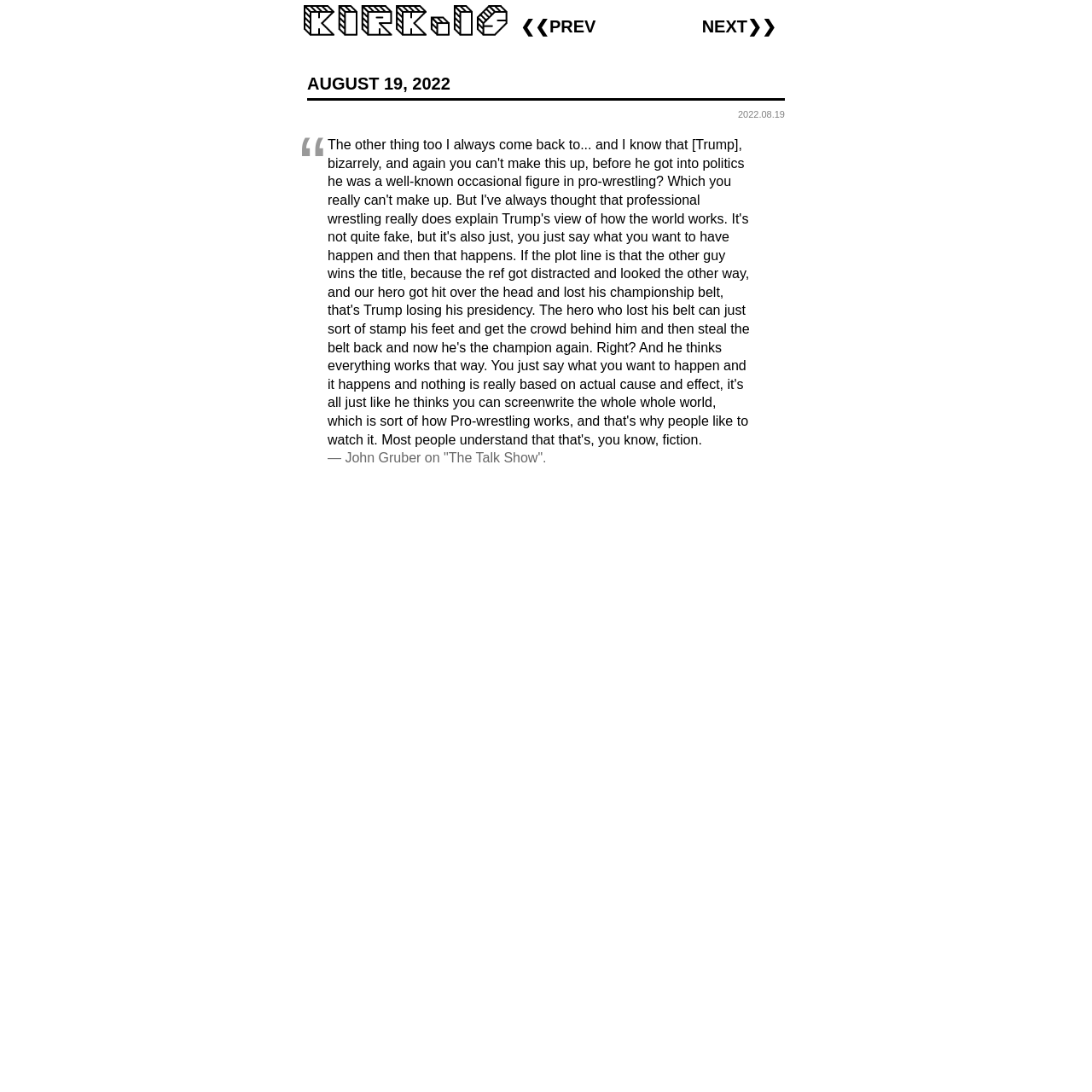Extract the bounding box coordinates for the UI element described as: "August 19, 2022".

[0.281, 0.063, 0.412, 0.087]